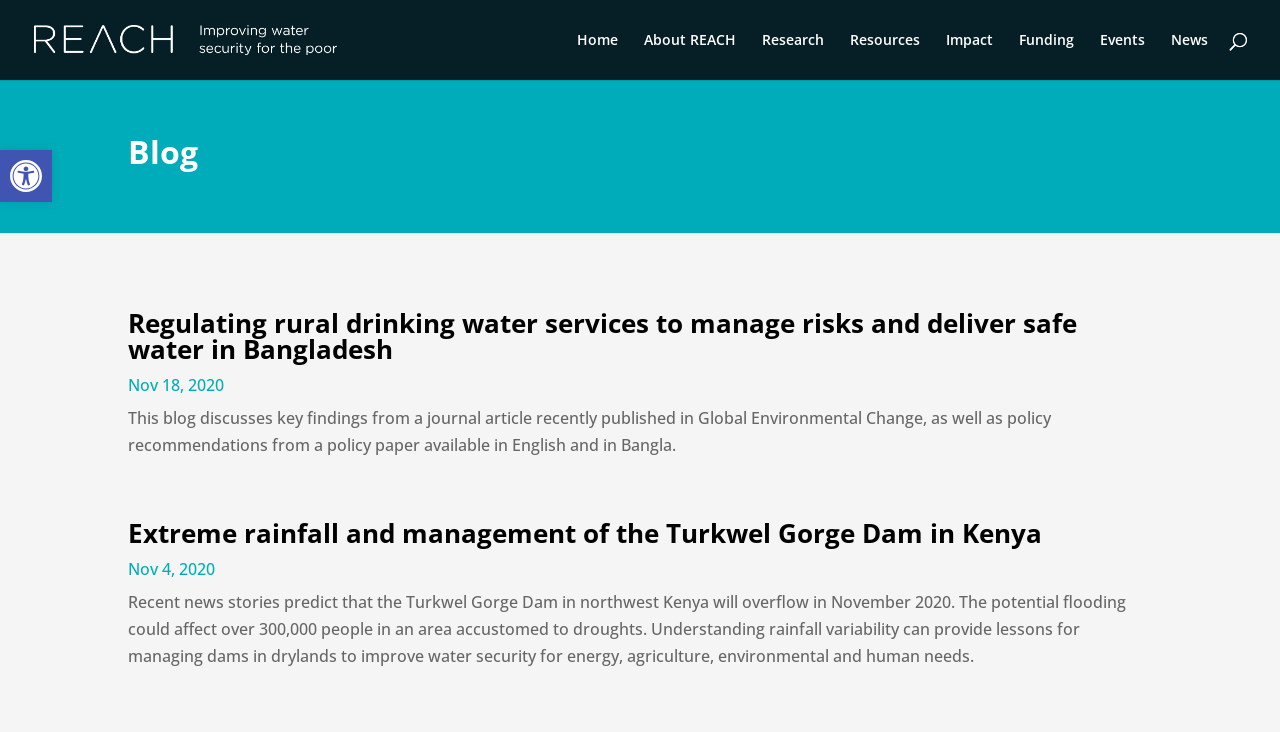Find the bounding box coordinates for the element that must be clicked to complete the instruction: "Click on 'HOME'". The coordinates should be four float numbers between 0 and 1, indicated as [left, top, right, bottom].

None